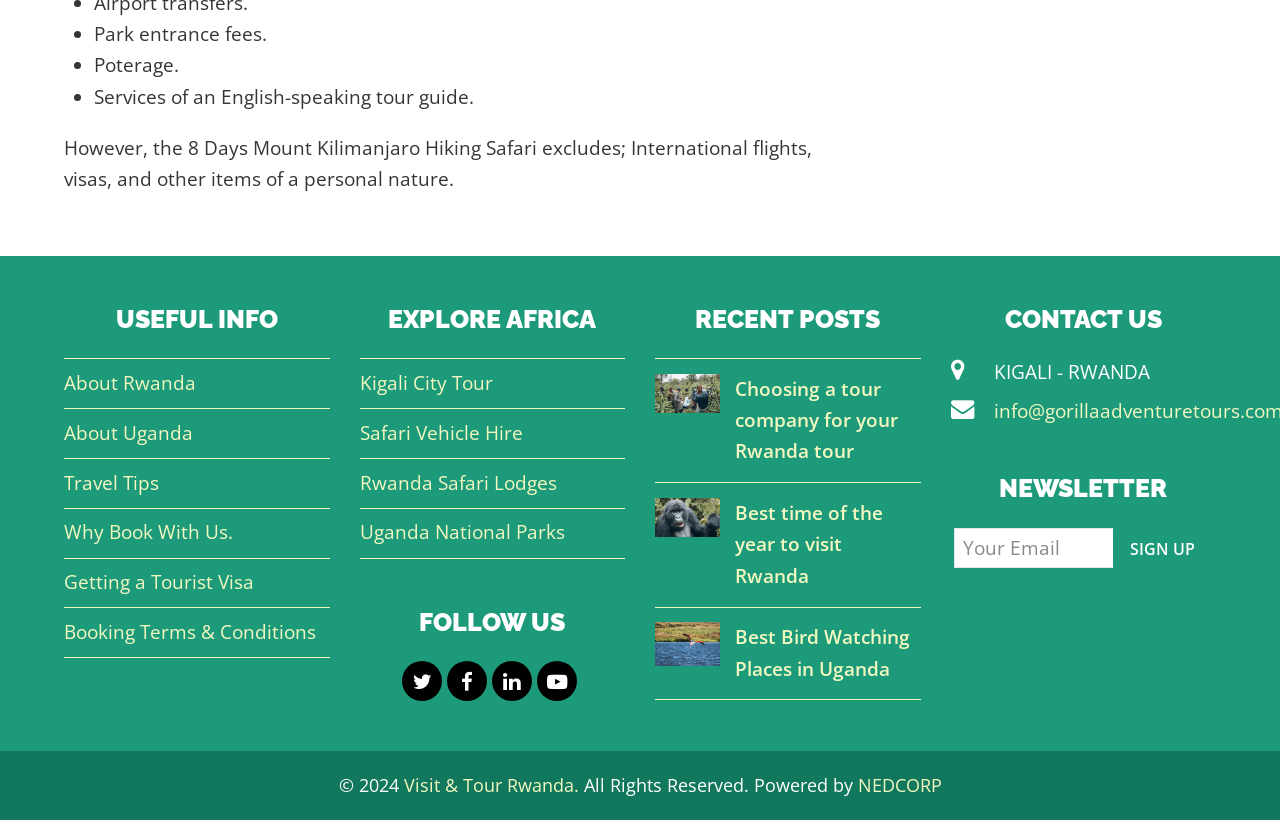Locate the bounding box coordinates of the area where you should click to accomplish the instruction: "Click on 'About Rwanda'".

[0.05, 0.451, 0.153, 0.483]